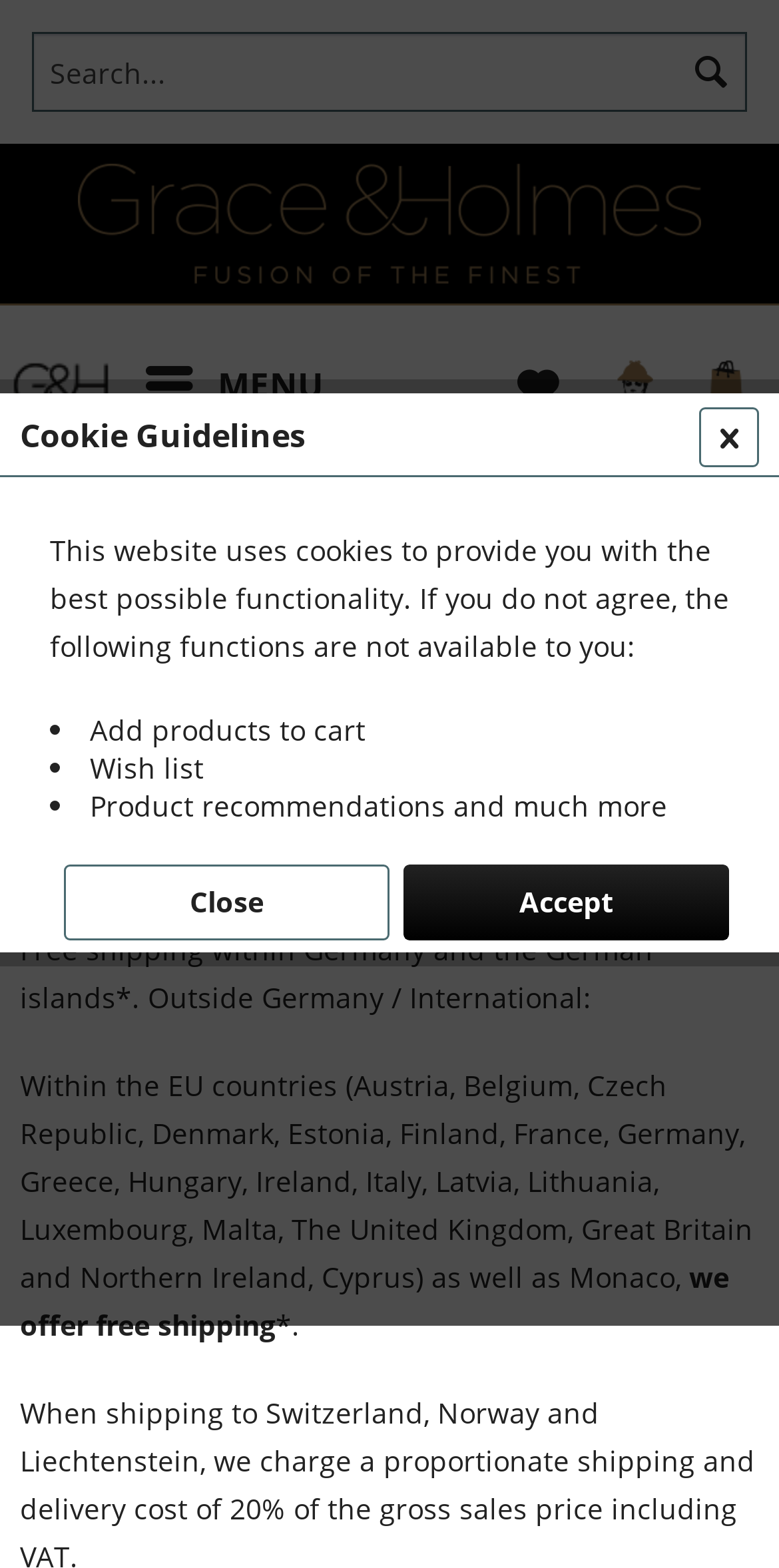What is the relationship between Grace & Holmes and the homepage?
Using the image as a reference, answer with just one word or a short phrase.

Grace & Holmes is the homepage